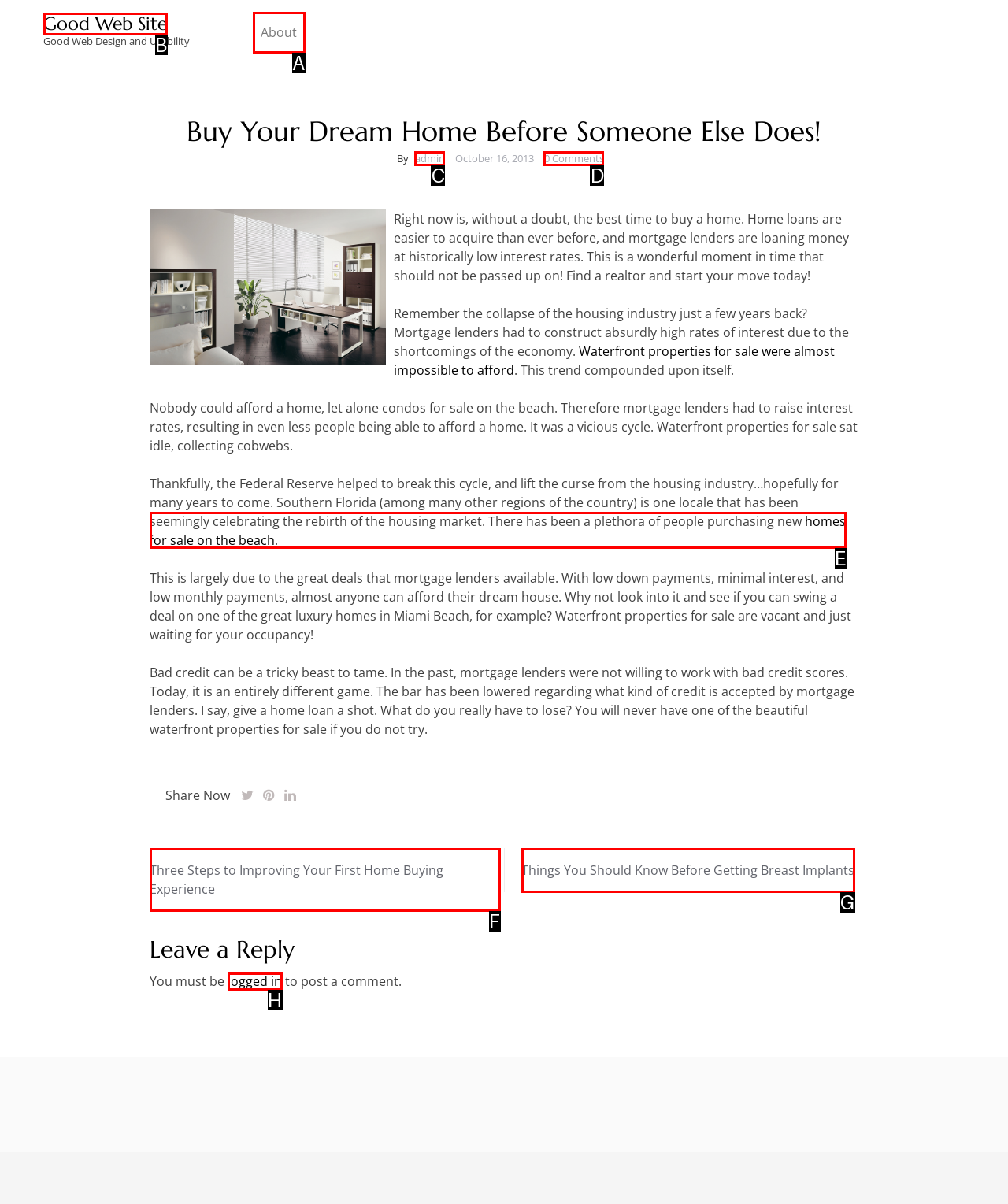Given the element description: 0 Comments
Pick the letter of the correct option from the list.

D